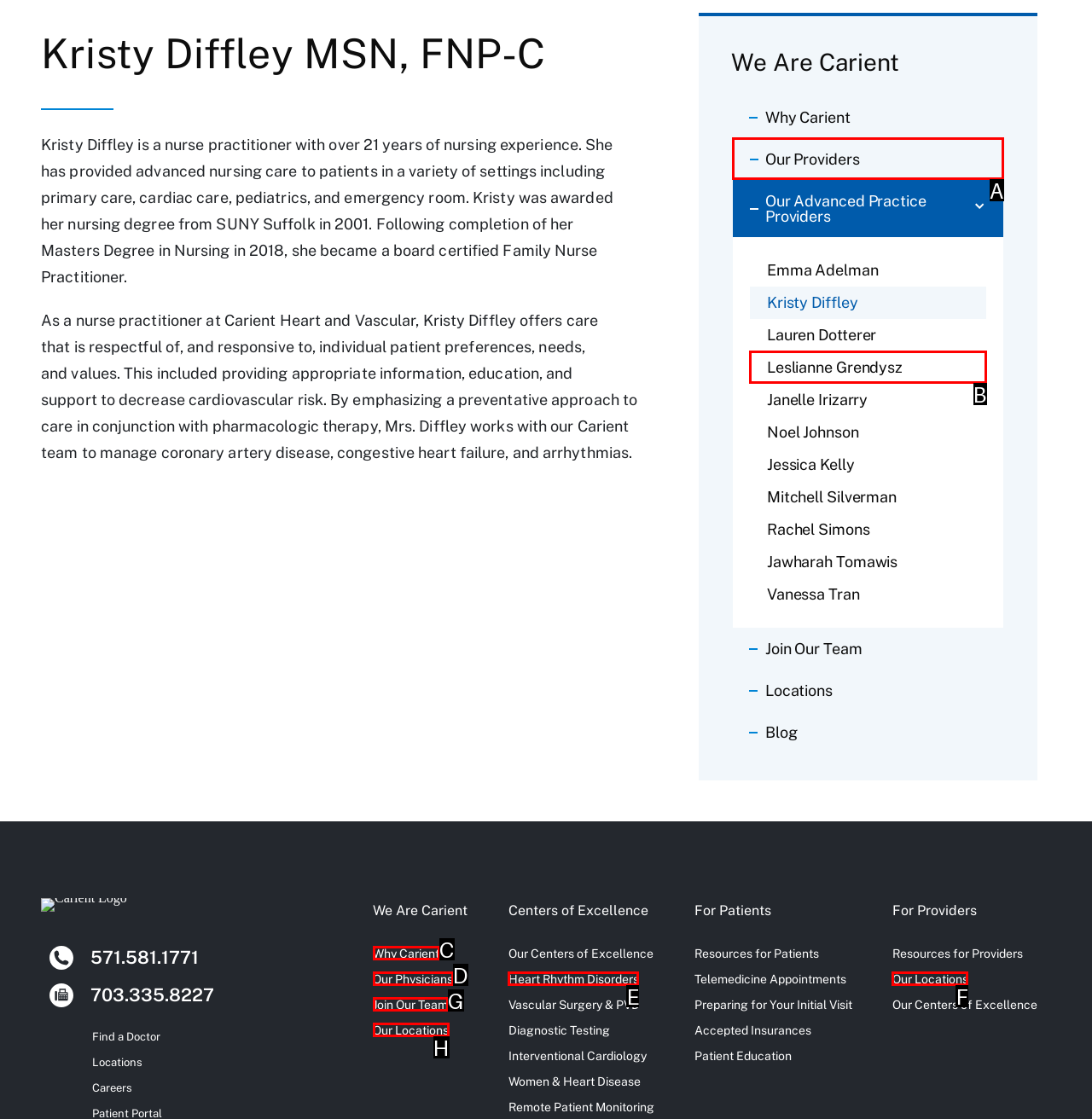Based on the description: Our Physicians, identify the matching lettered UI element.
Answer by indicating the letter from the choices.

D